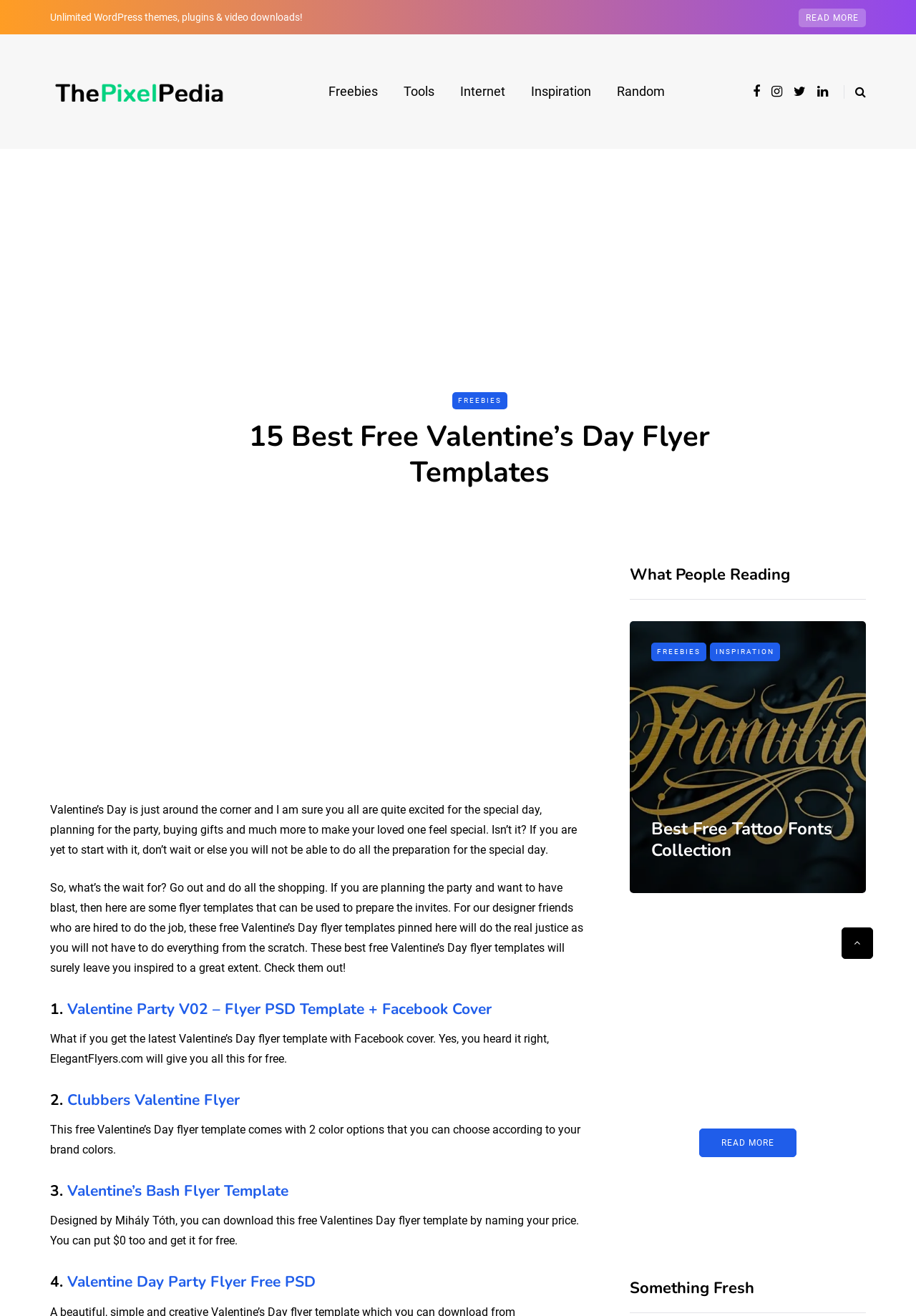What is the purpose of the flyer templates provided on the webpage?
Please answer the question with as much detail and depth as you can.

The webpage provides flyer templates that can be used to prepare invites for a Valentine's Day party, and the text suggests that these templates will save time and effort for designers who are hired to do the job.